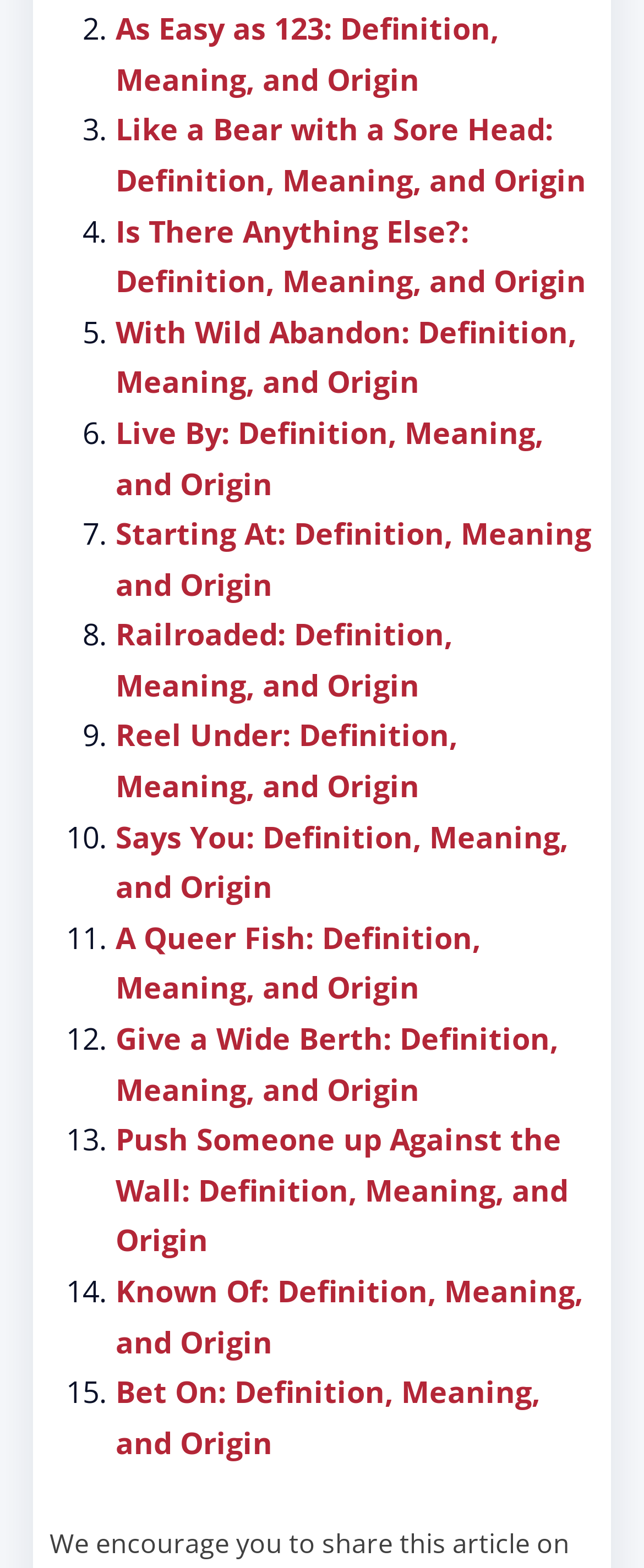Are all list items about phrases or idioms?
Based on the image, answer the question with as much detail as possible.

I examined all the list items and their corresponding links, and they all seem to be about phrases or idioms, such as 'As Easy as 123', 'Like a Bear with a Sore Head', 'Railroaded', etc.